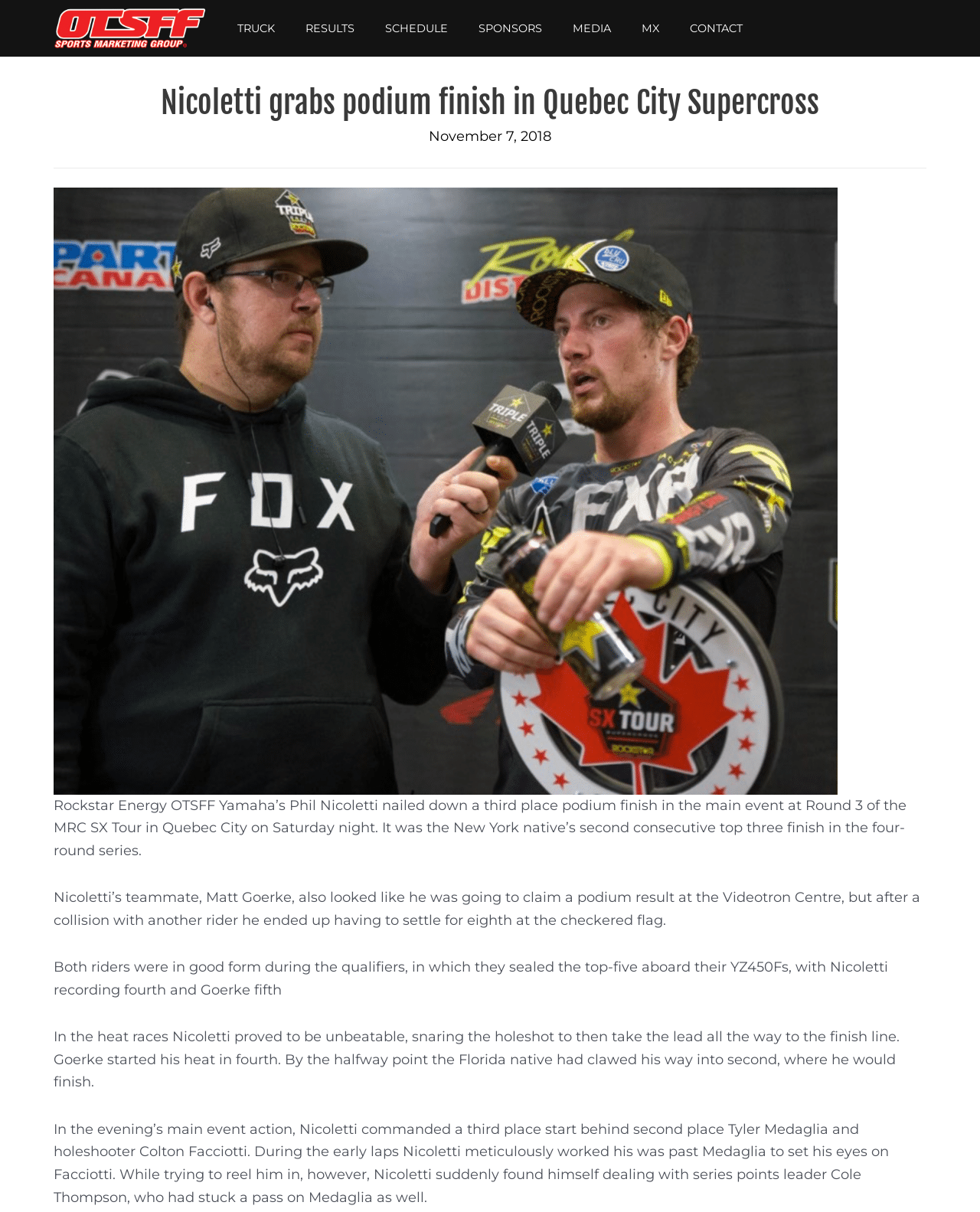Please extract and provide the main headline of the webpage.

​Nicoletti grabs podium finish in Quebec City Supercross